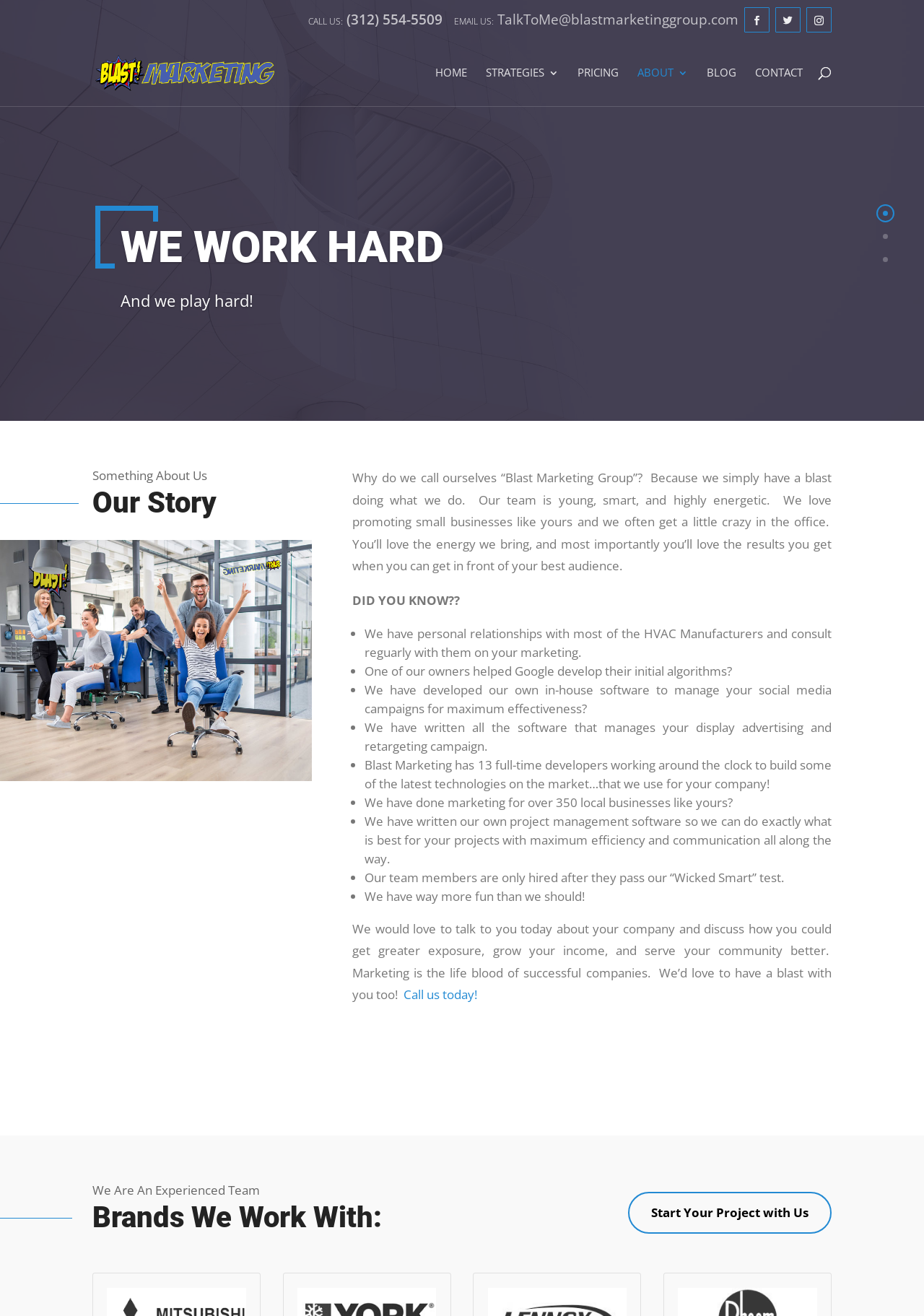Answer the question briefly using a single word or phrase: 
How many years of experience does the company have?

Unknown